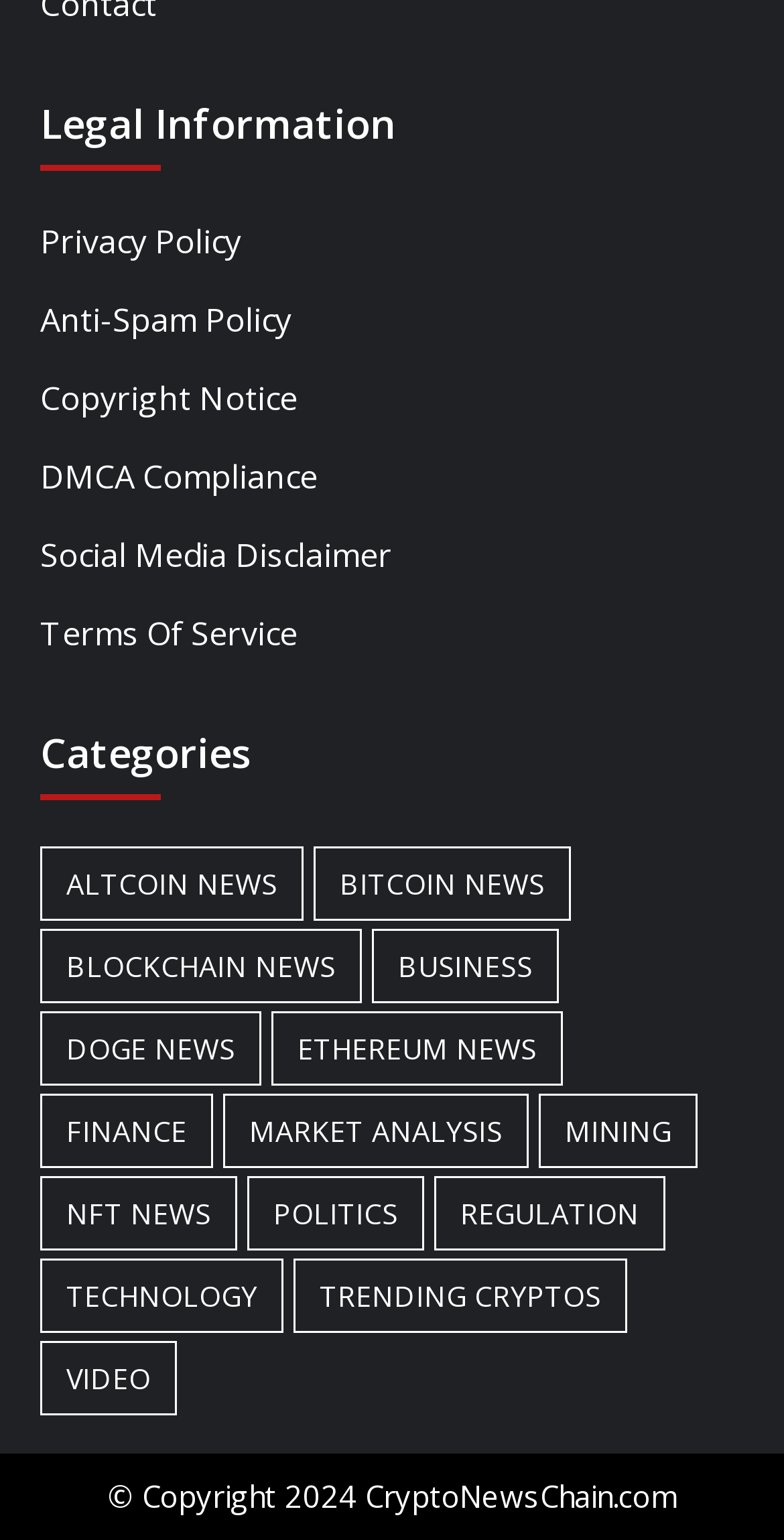Provide the bounding box coordinates of the HTML element described as: "Terms Of Service". The bounding box coordinates should be four float numbers between 0 and 1, i.e., [left, top, right, bottom].

[0.051, 0.396, 0.949, 0.441]